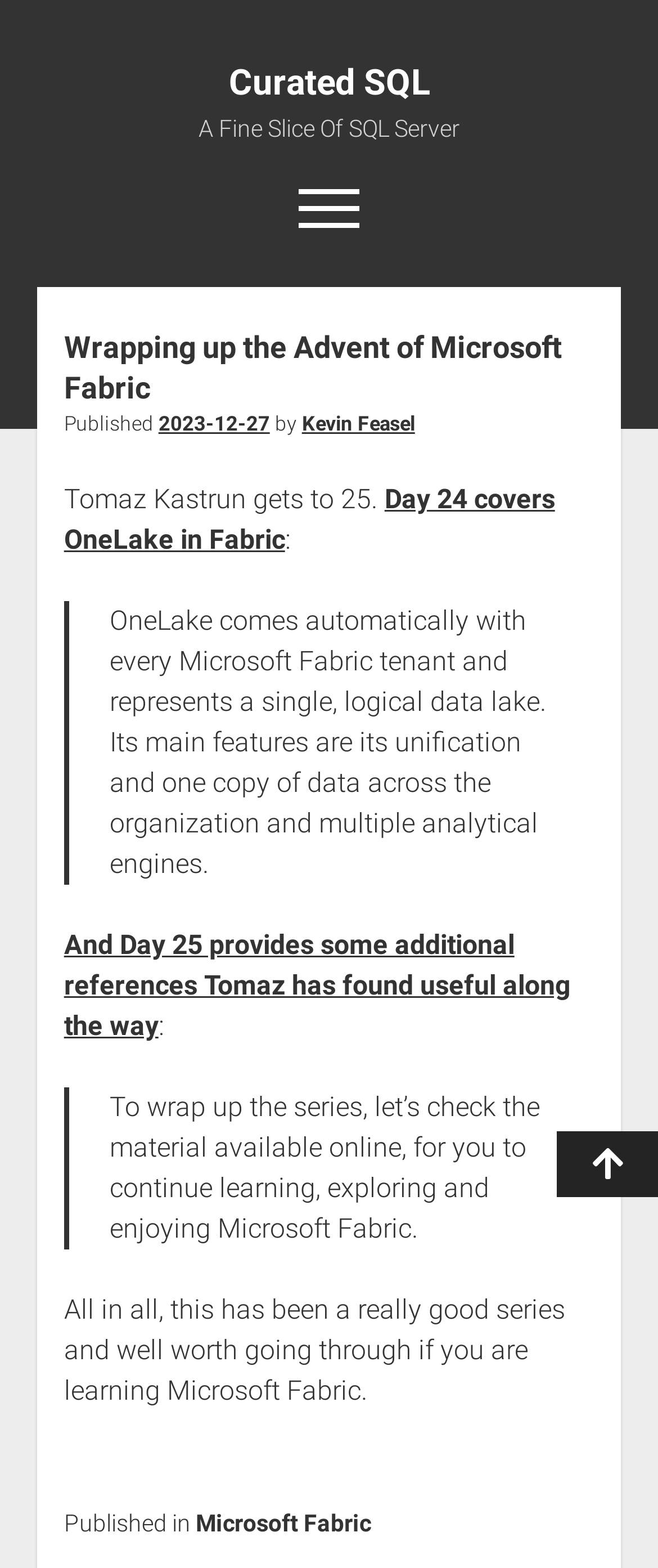Using the information in the image, could you please answer the following question in detail:
What is the name of the topic being discussed in the article?

I found this by looking at the text 'Wrapping up the Advent of Microsoft Fabric' which is the main heading of the article, and also by seeing the link with the text 'Microsoft Fabric' at the end of the article.